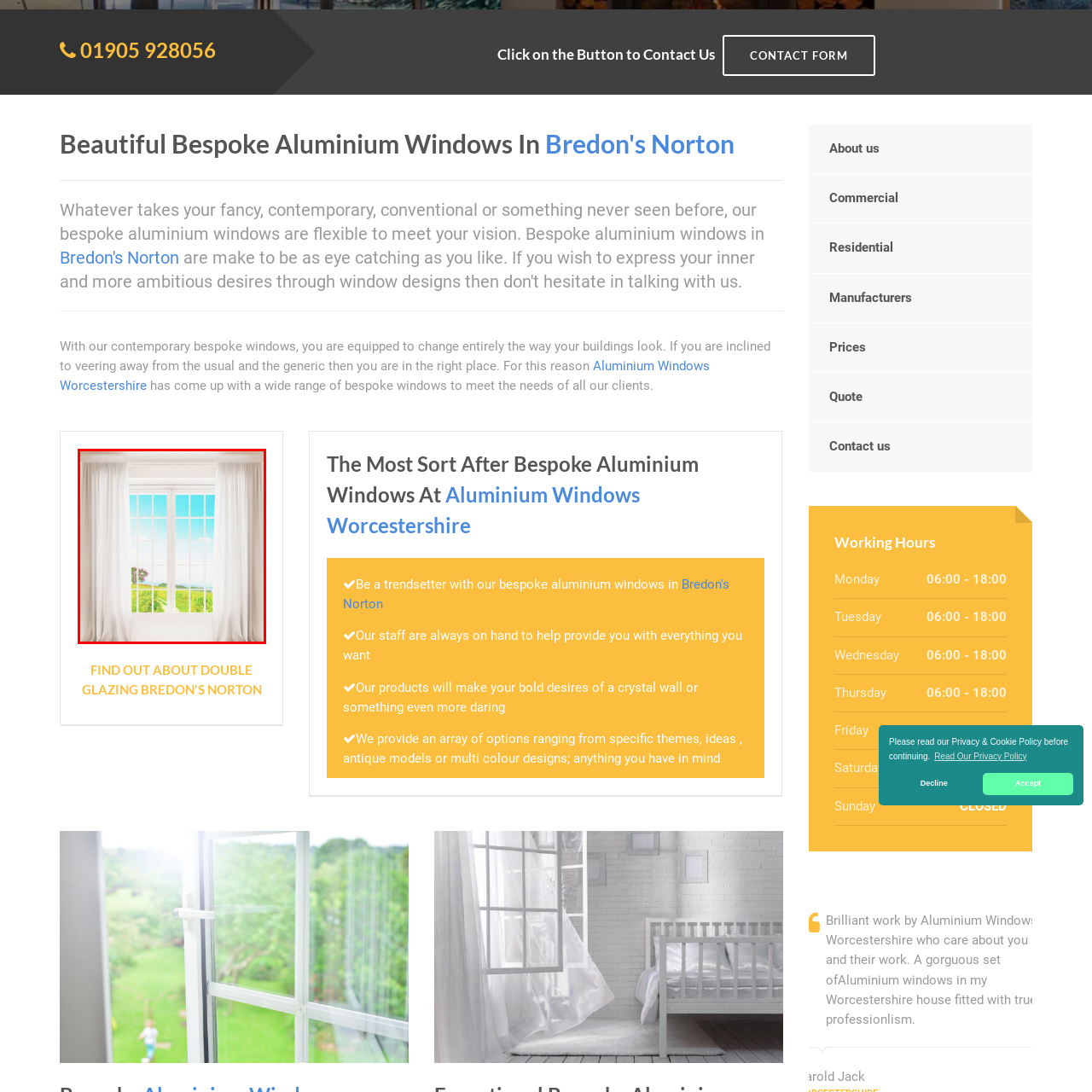Please scrutinize the image encapsulated by the red bounding box and provide an elaborate answer to the next question based on the details in the image: What is the purpose of the window design?

The design emphasizes both functionality and style, perfectly complementing contemporary living, and is ideal for those seeking to infuse their home with light and nature, as conveyed by the image.